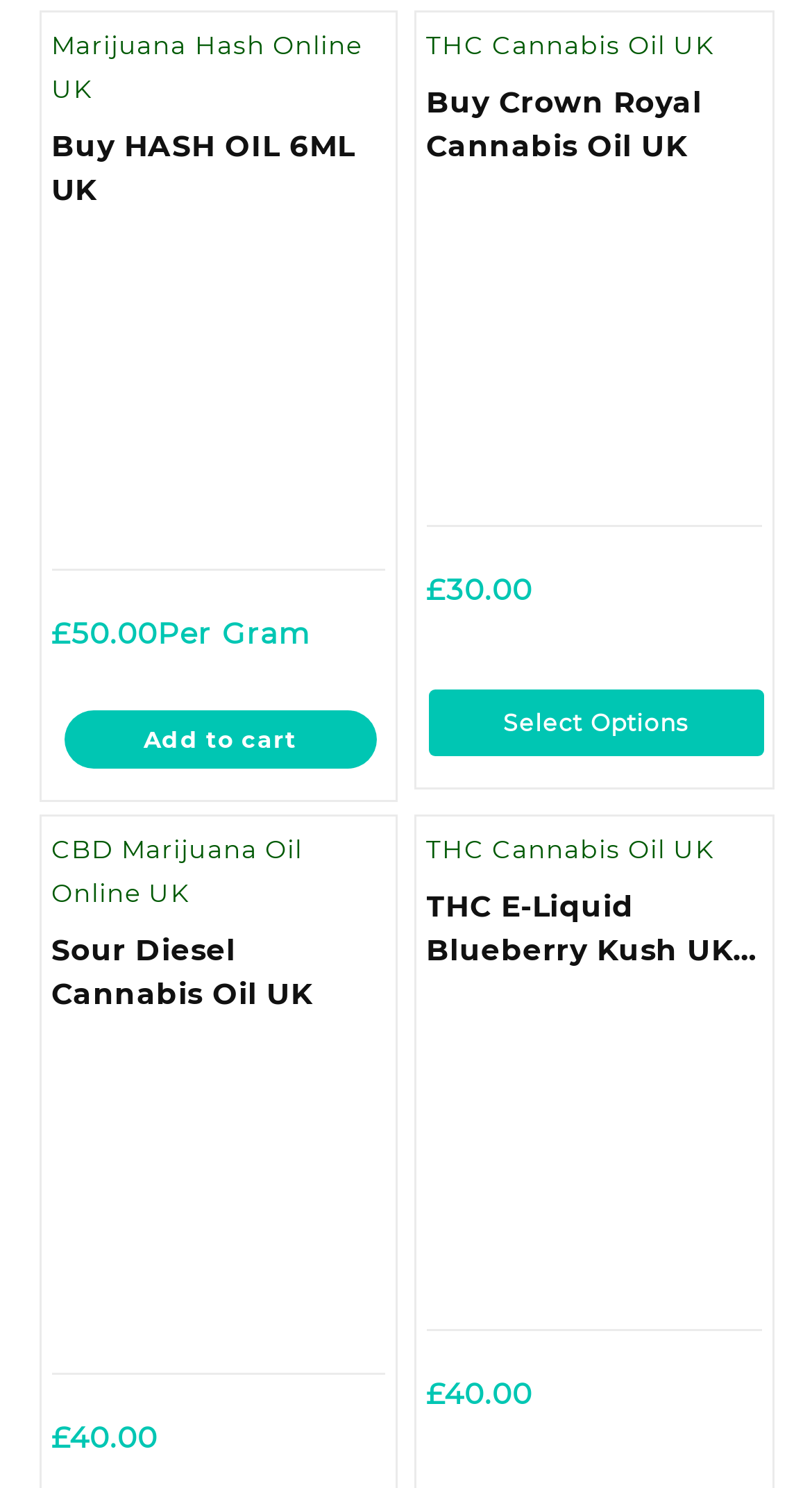What is the function of the button 'Add to cart: “Buy HASH OIL 6ML UK”'?
Using the visual information, answer the question in a single word or phrase.

Add to cart